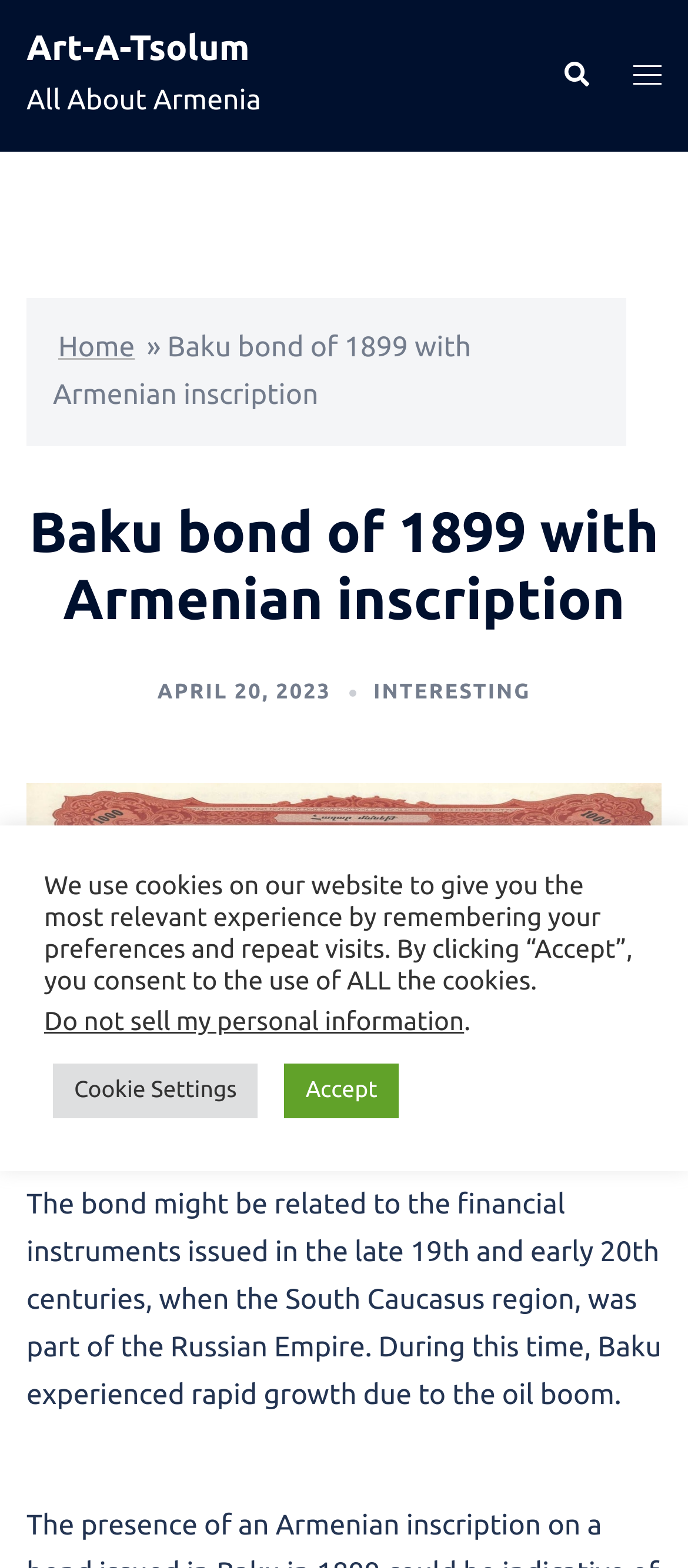Identify and generate the primary title of the webpage.

Baku bond of 1899 with Armenian inscription